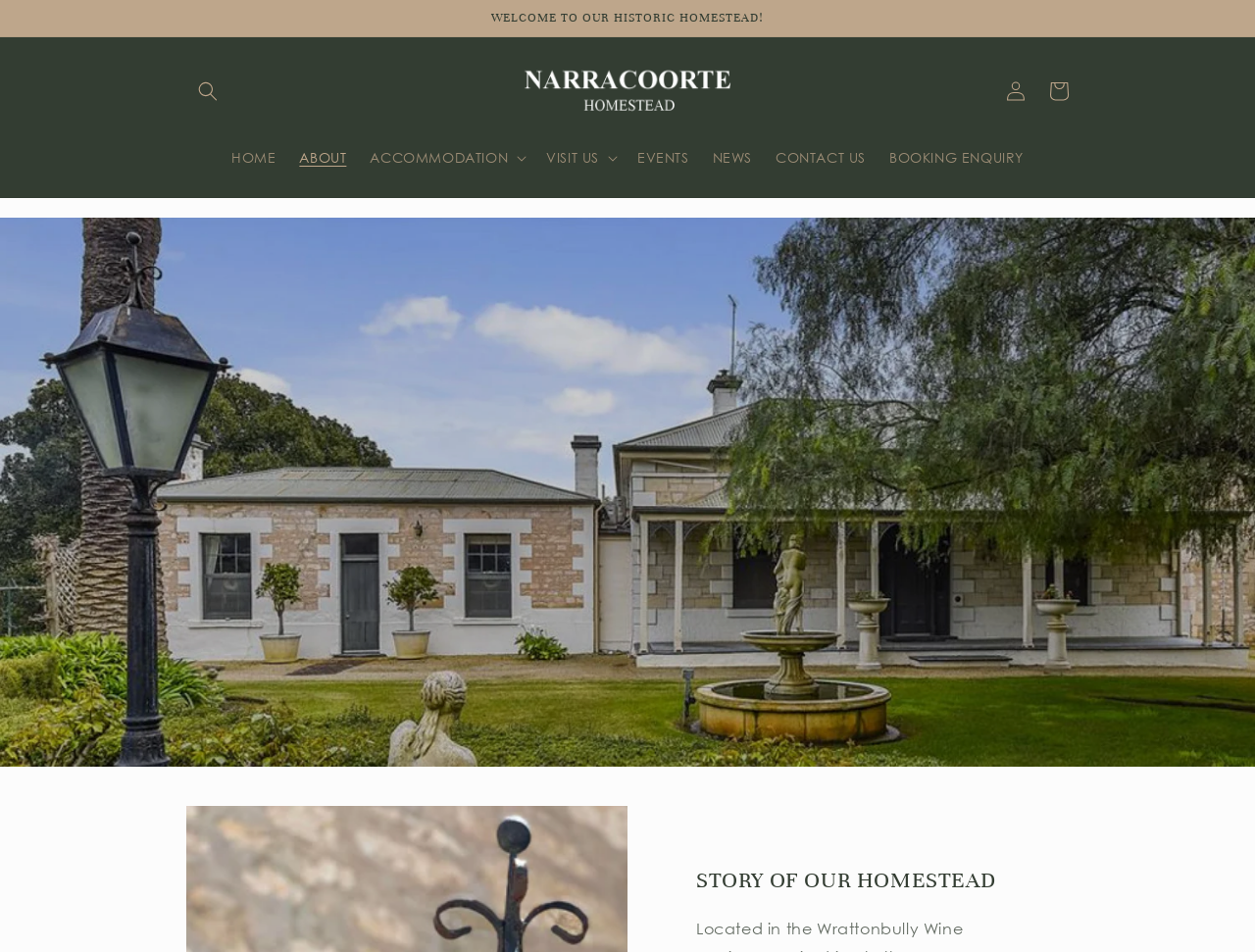How many buttons are there in the top navigation menu?
Using the image, give a concise answer in the form of a single word or short phrase.

3